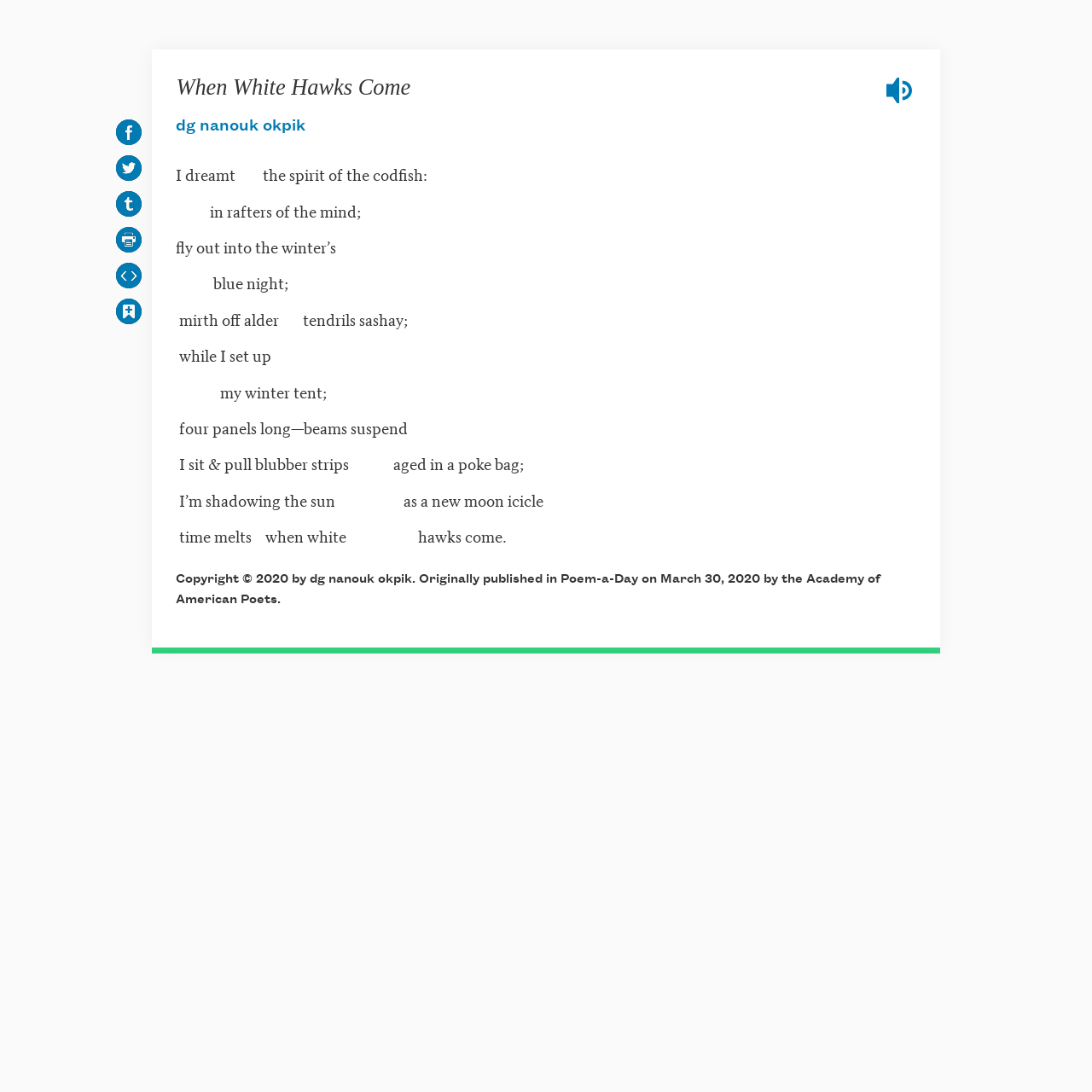Show the bounding box coordinates of the region that should be clicked to follow the instruction: "Copy embed code."

[0.102, 0.236, 0.135, 0.269]